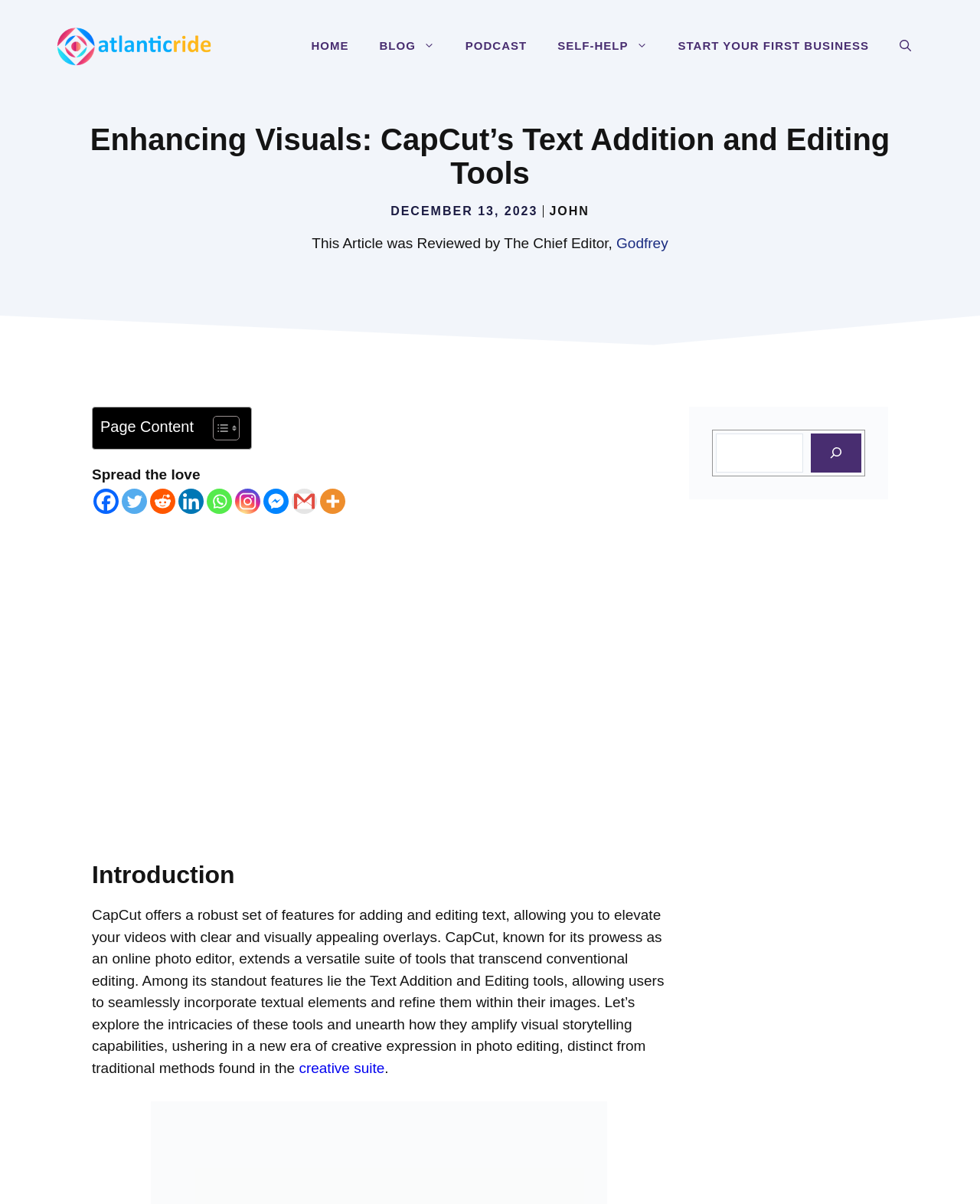Could you locate the bounding box coordinates for the section that should be clicked to accomplish this task: "Click on the 'HOME' link".

[0.302, 0.019, 0.371, 0.057]